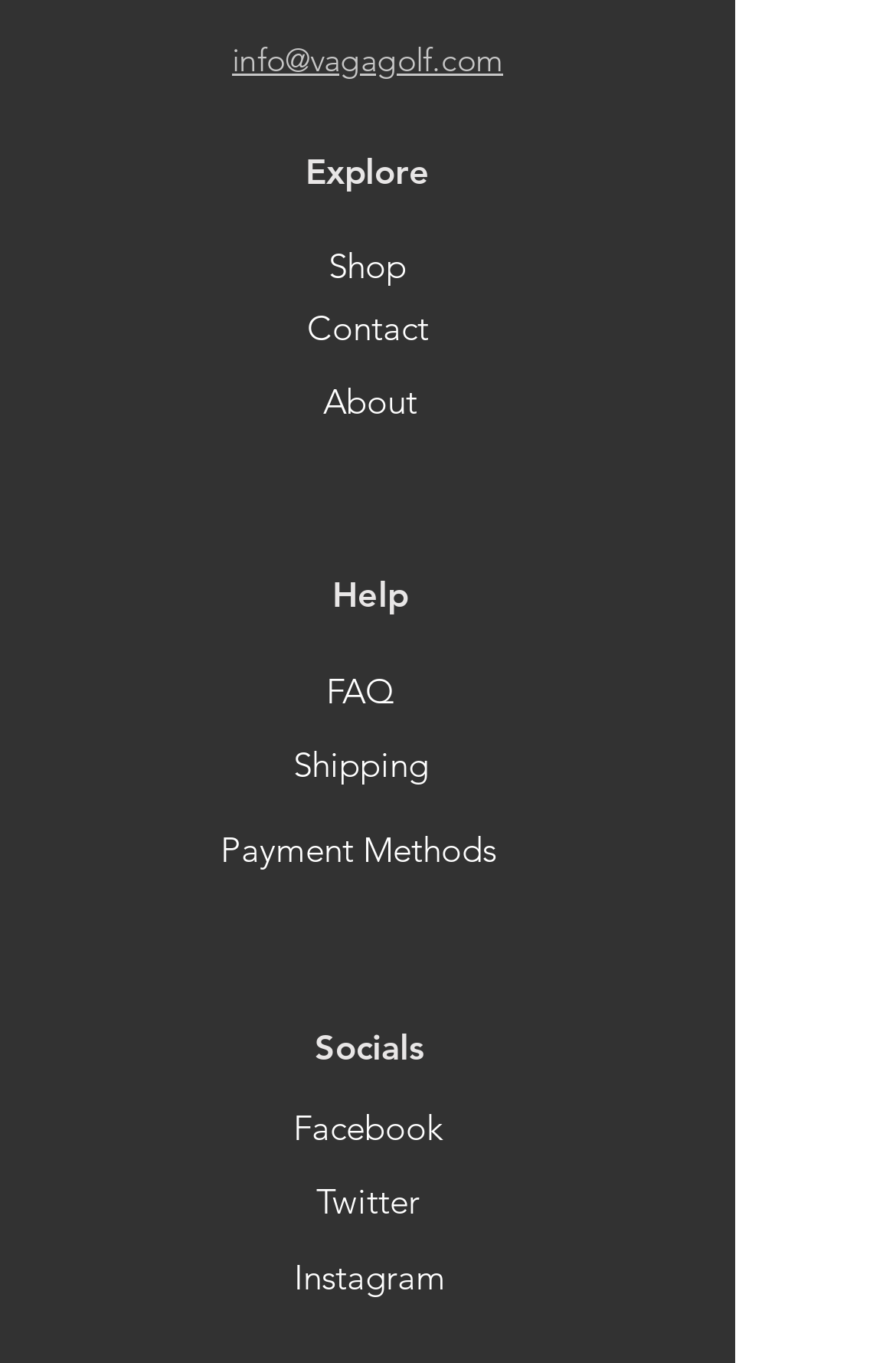Pinpoint the bounding box coordinates of the element to be clicked to execute the instruction: "Visit the shop".

[0.051, 0.176, 0.769, 0.213]